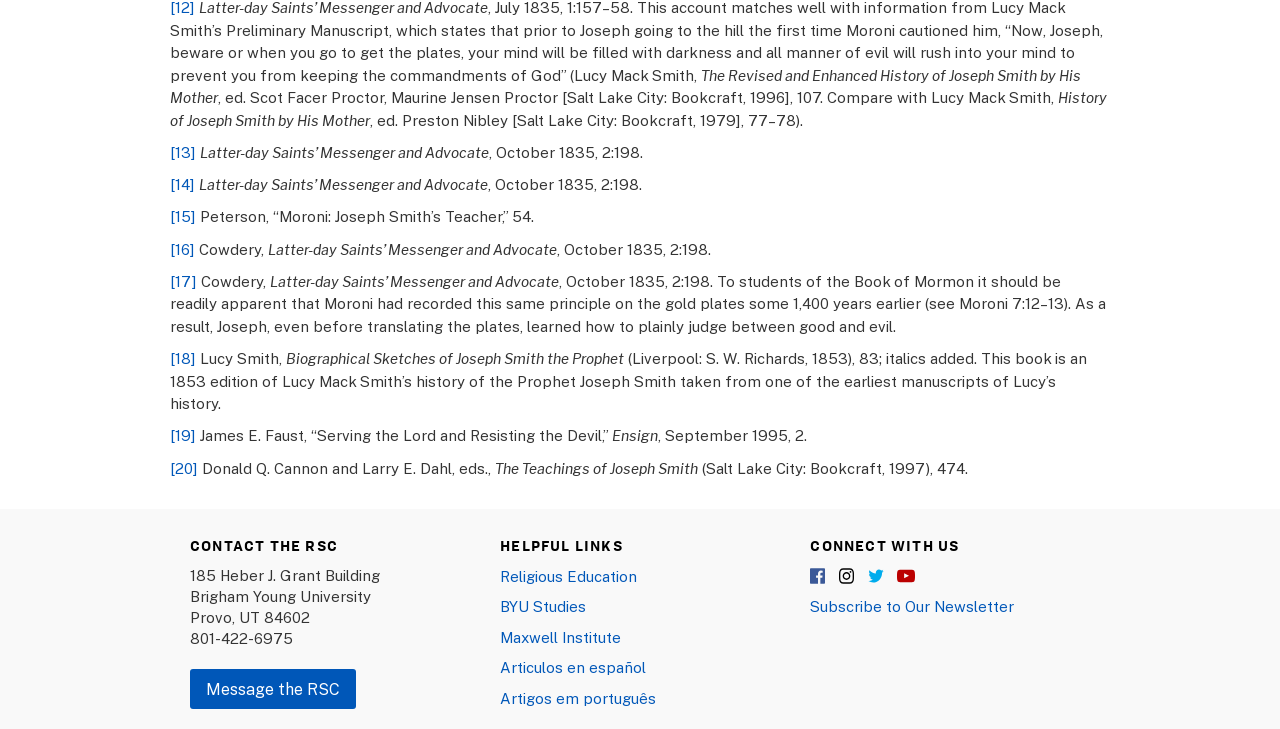Please find the bounding box coordinates of the section that needs to be clicked to achieve this instruction: "Visit the 'Religious Education' webpage".

[0.391, 0.777, 0.498, 0.802]